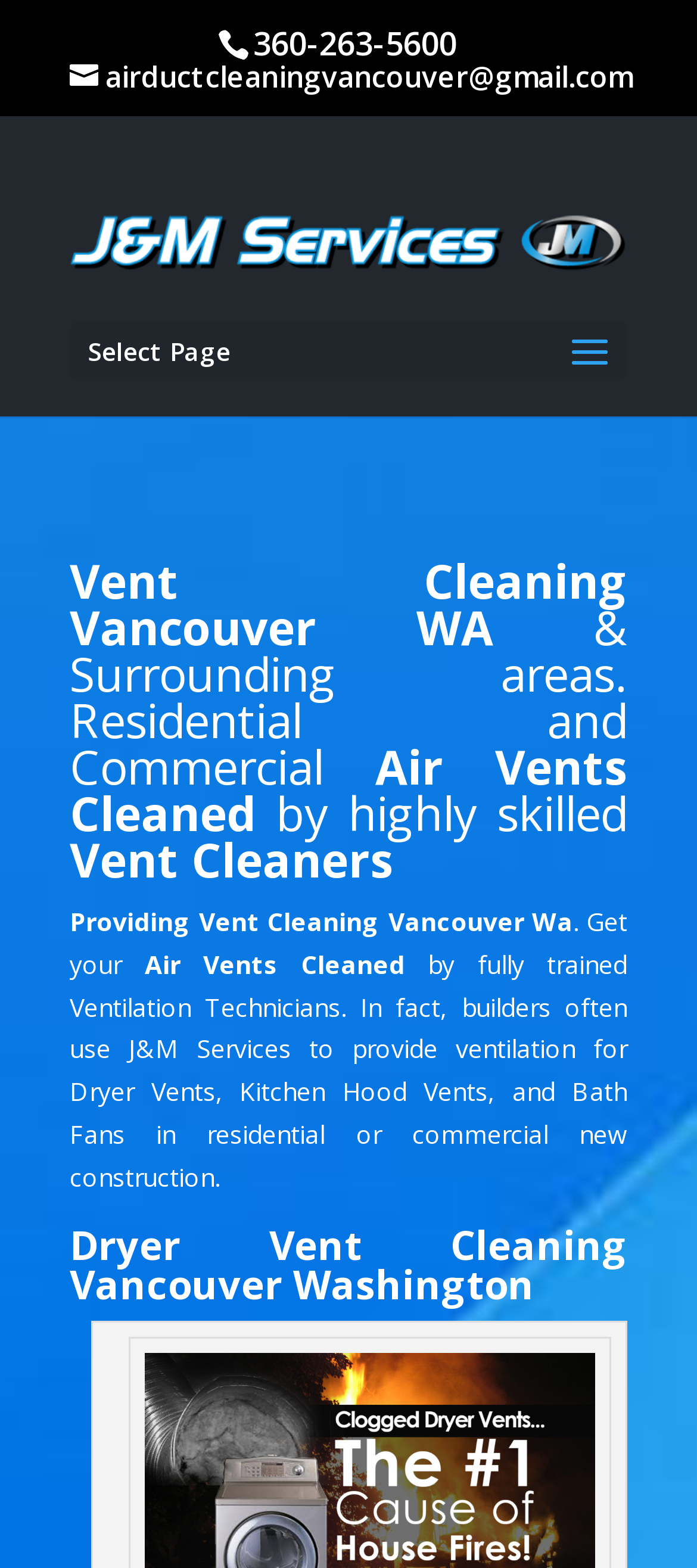Respond with a single word or phrase to the following question: Is J&M Services available for commercial new construction?

Yes